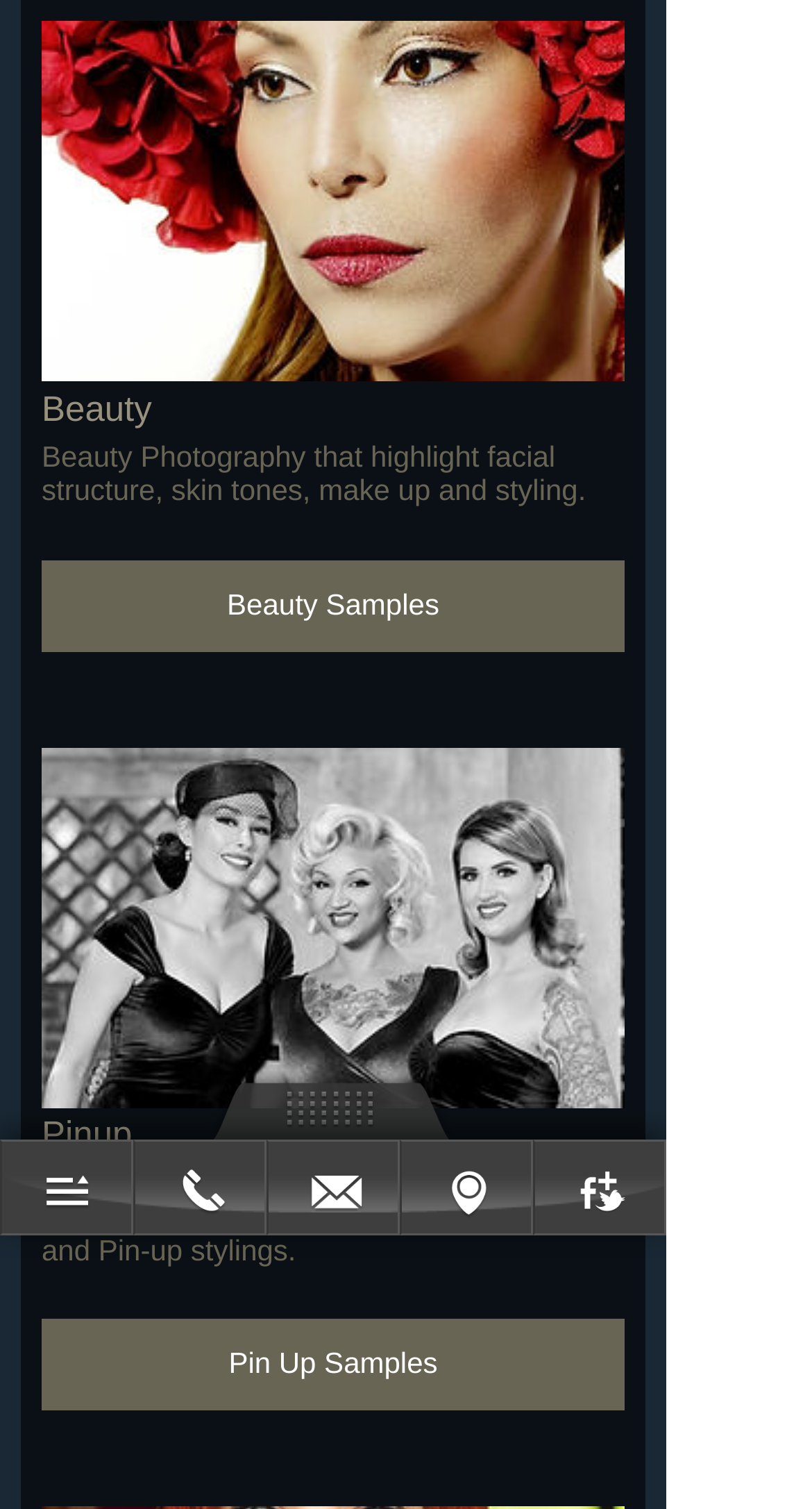How many links are there at the bottom of the webpage?
From the screenshot, supply a one-word or short-phrase answer.

3